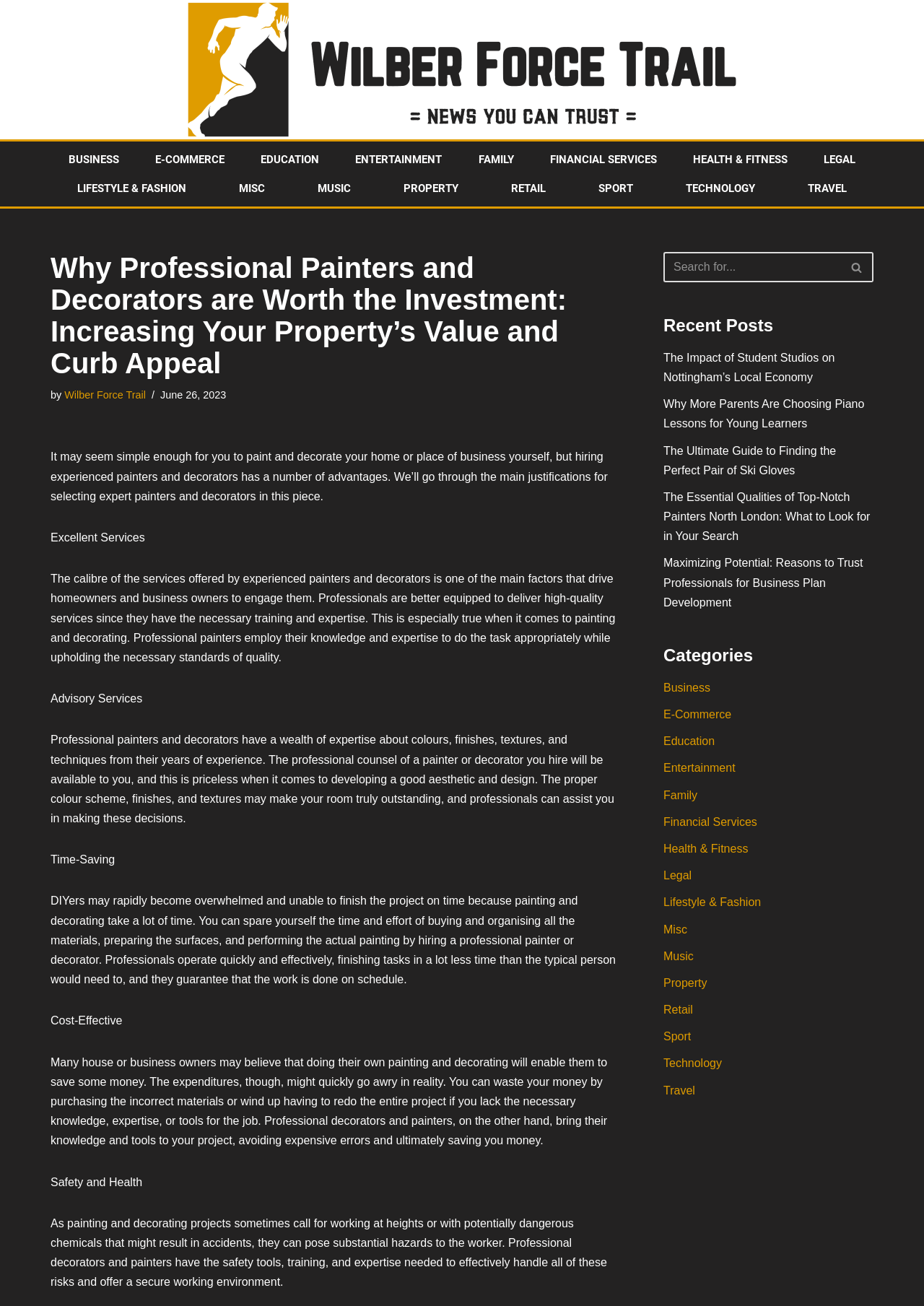How many categories are listed on this webpage? Based on the screenshot, please respond with a single word or phrase.

17